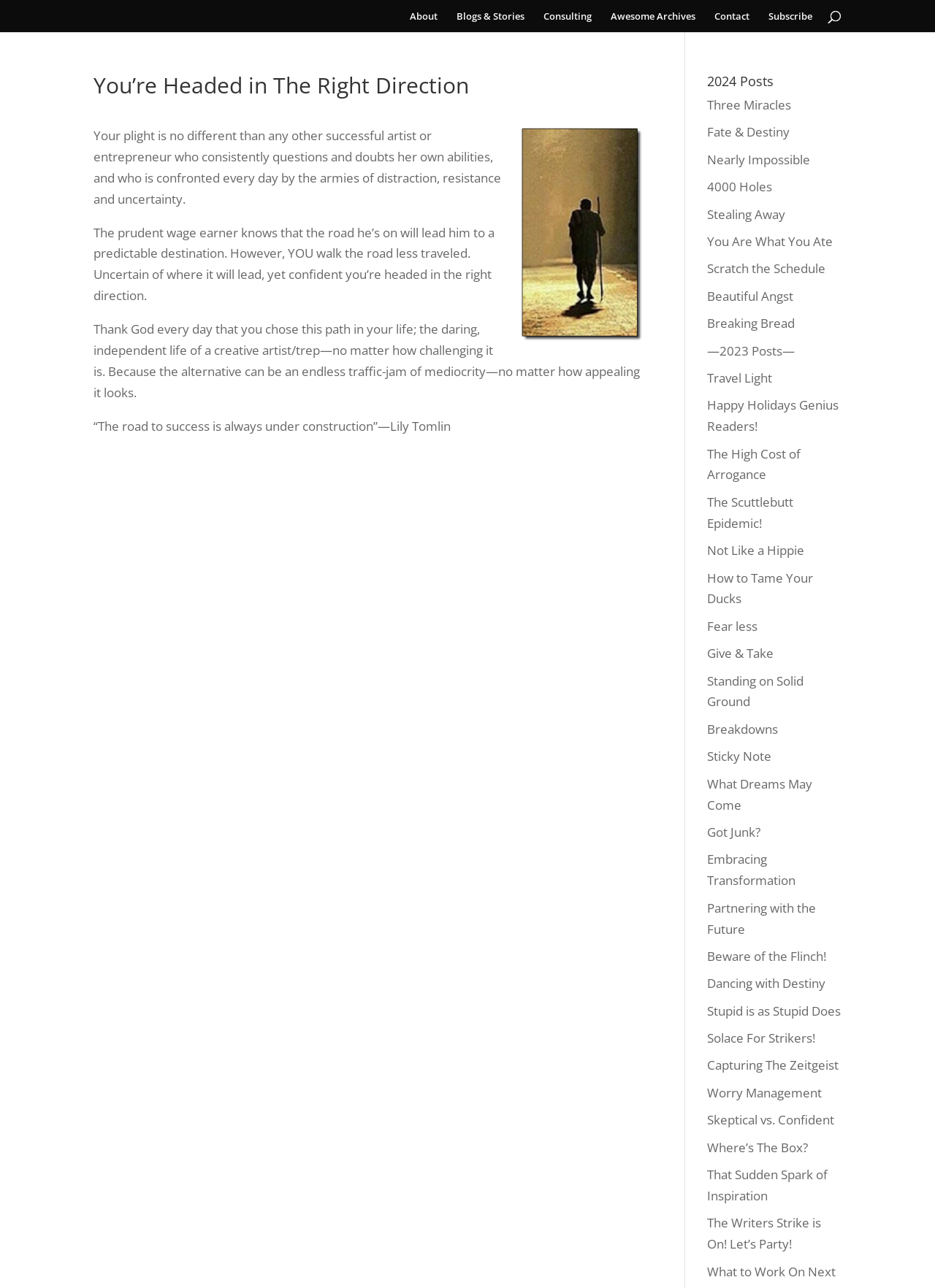Given the element description "Embracing Transformation", identify the bounding box of the corresponding UI element.

[0.756, 0.661, 0.851, 0.69]